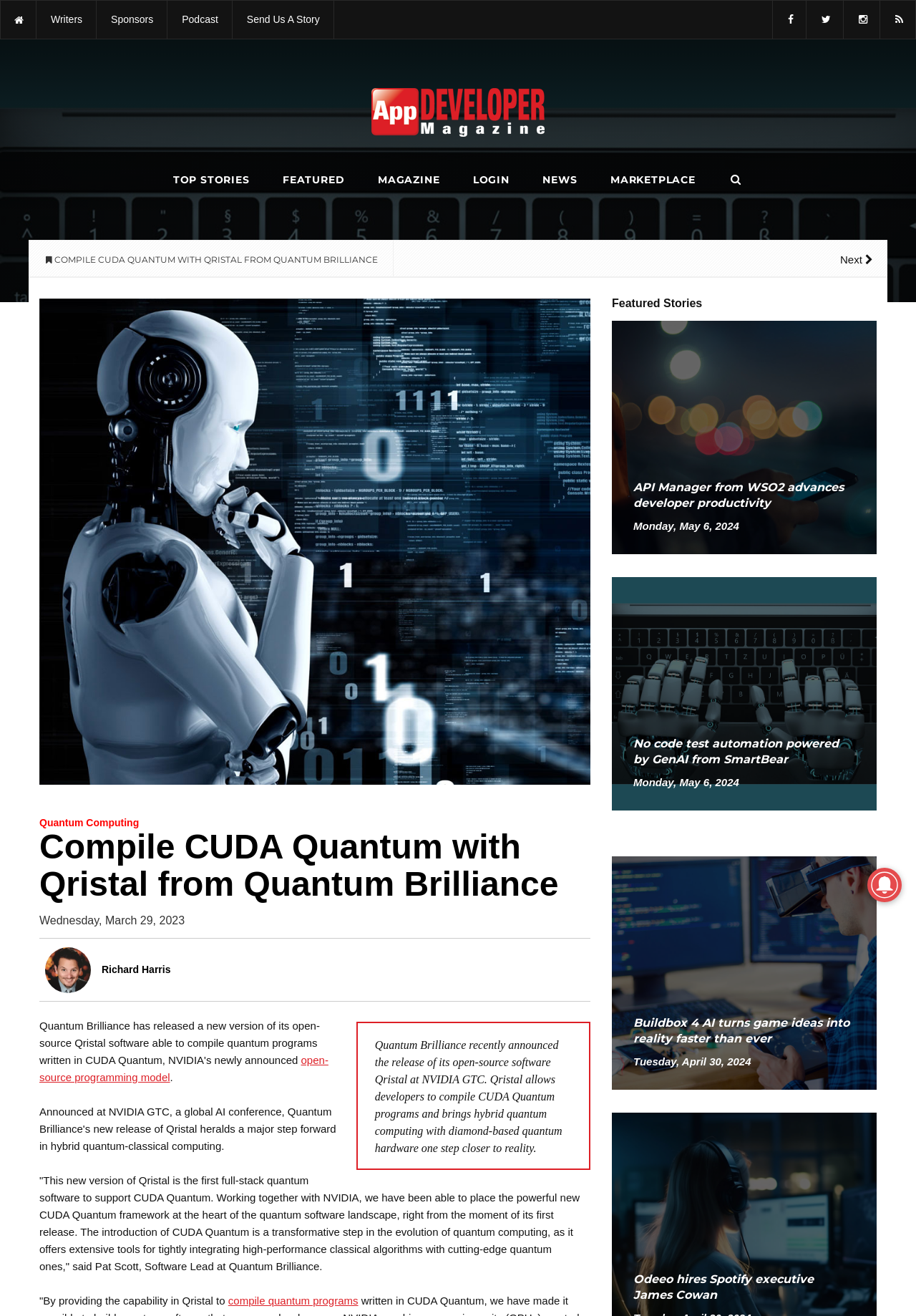Please identify the bounding box coordinates of the clickable area that will allow you to execute the instruction: "View the image of App Developer Magazine".

[0.377, 0.066, 0.623, 0.105]